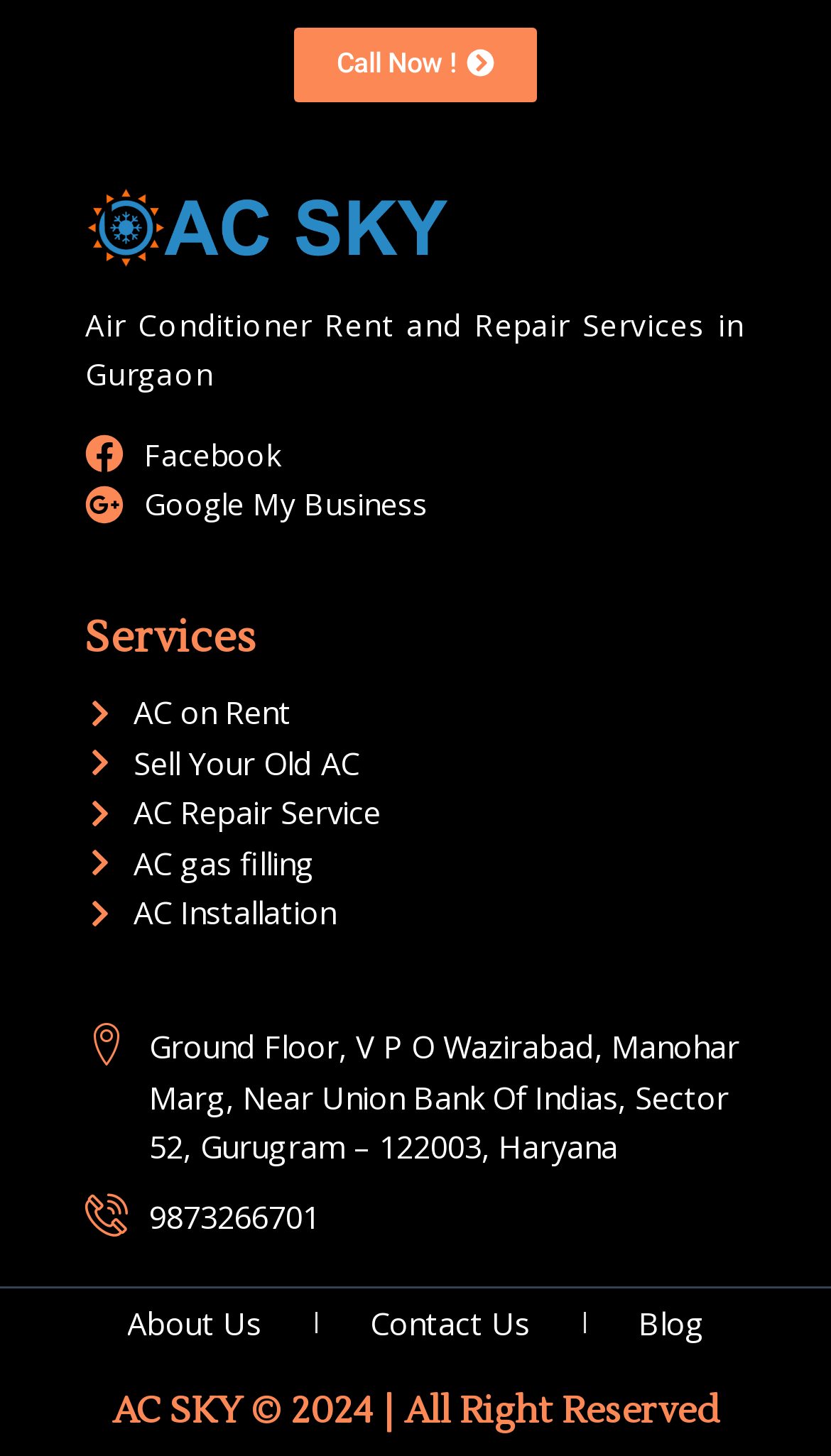Locate the bounding box coordinates of the element to click to perform the following action: 'Visit Facebook page'. The coordinates should be given as four float values between 0 and 1, in the form of [left, top, right, bottom].

[0.103, 0.295, 0.897, 0.329]